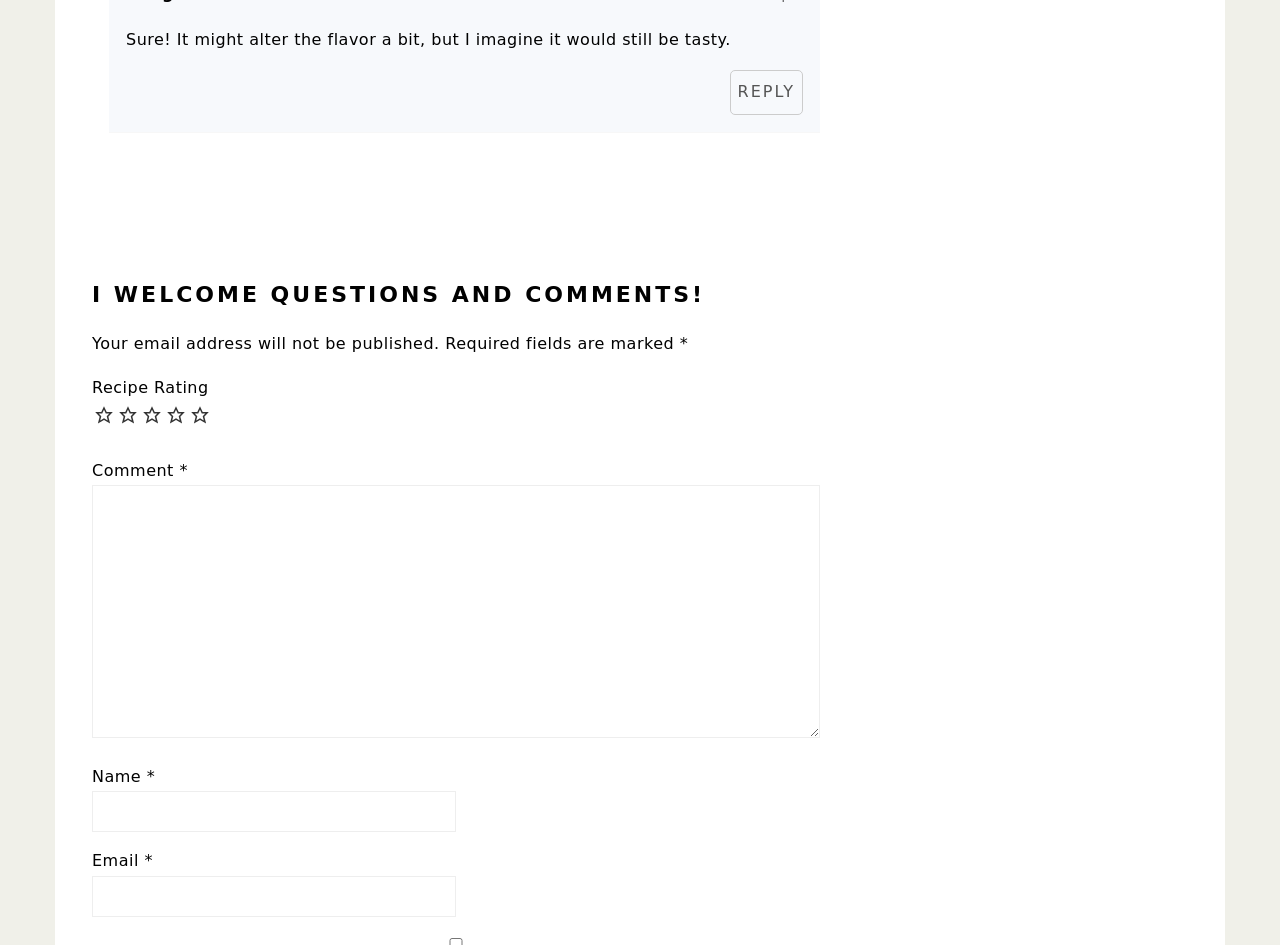Determine the bounding box coordinates of the clickable element necessary to fulfill the instruction: "Rate this recipe 5 out of 5 stars". Provide the coordinates as four float numbers within the 0 to 1 range, i.e., [left, top, right, bottom].

[0.149, 0.426, 0.168, 0.452]